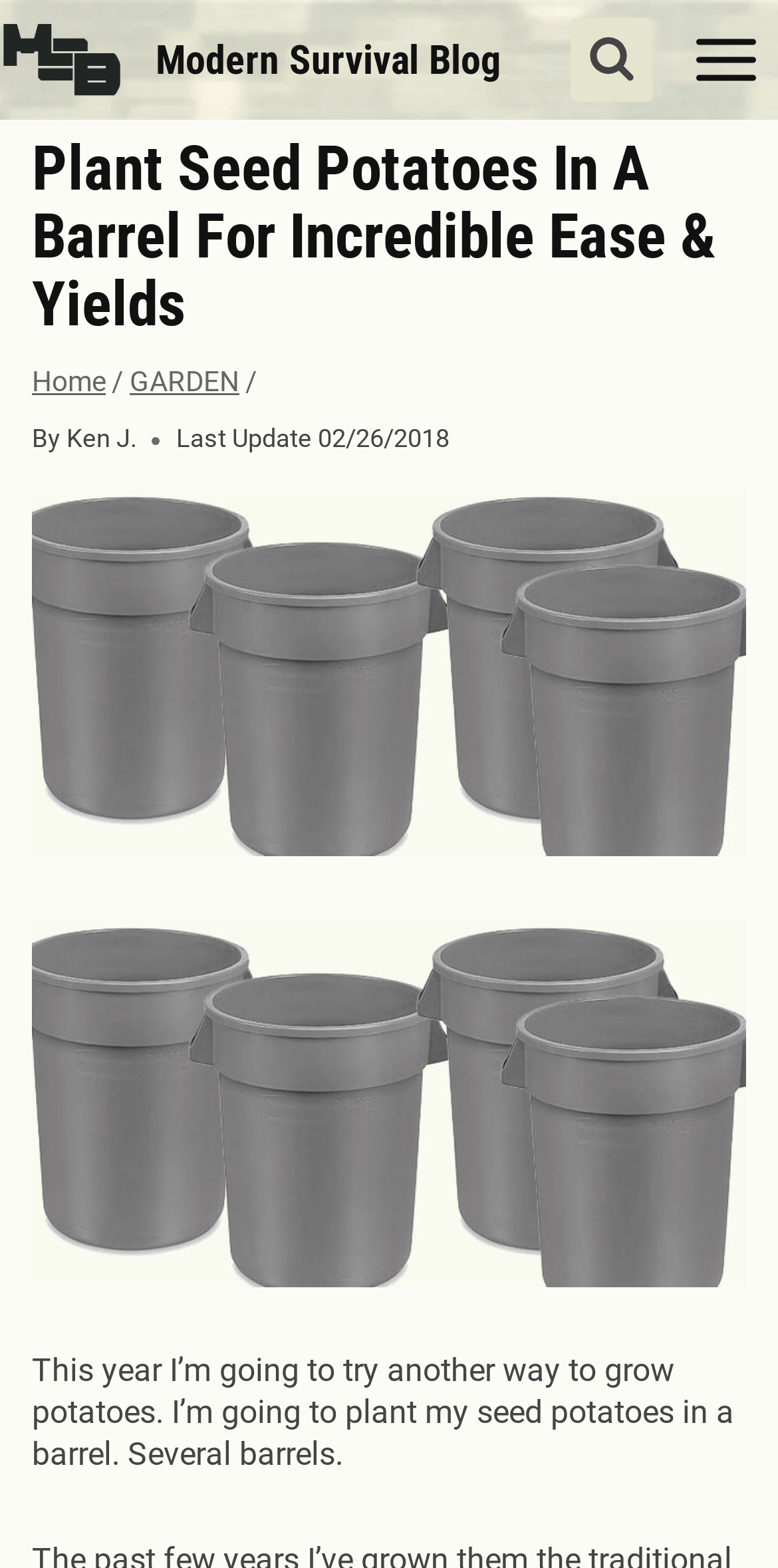Provide a short, one-word or phrase answer to the question below:
What is the author's name?

Ken J.